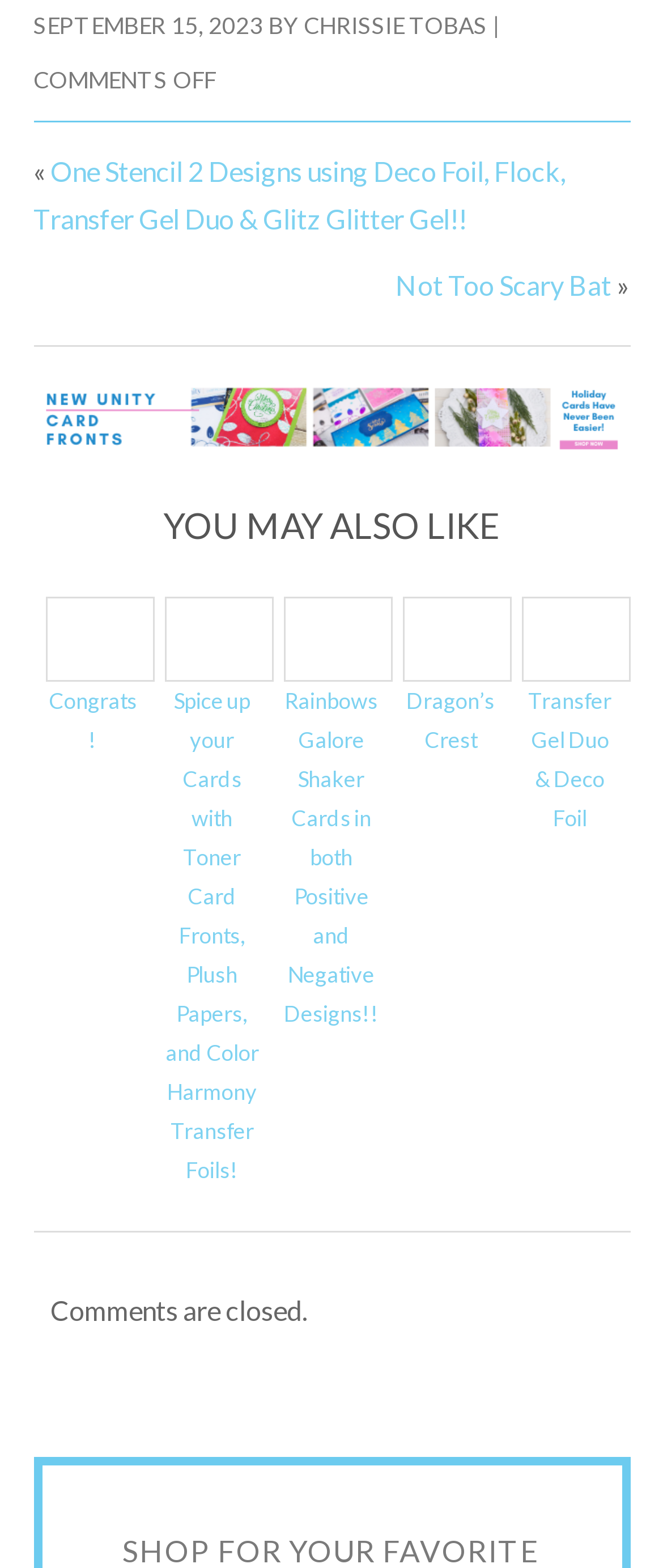Provide the bounding box coordinates for the area that should be clicked to complete the instruction: "Explore the 'YOU MAY ALSO LIKE' section".

[0.05, 0.322, 0.95, 0.349]